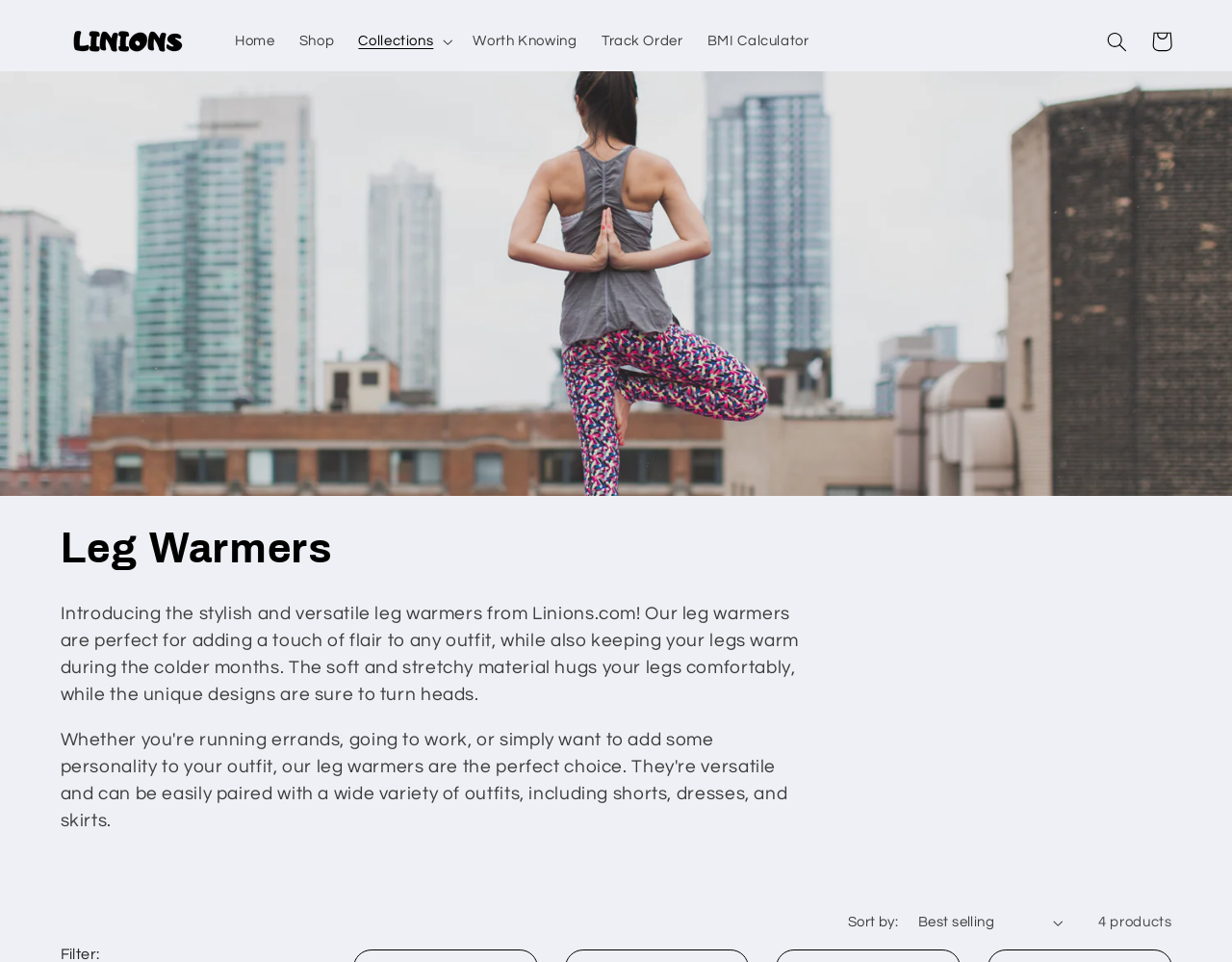What is the name of the website?
Provide a short answer using one word or a brief phrase based on the image.

Linions